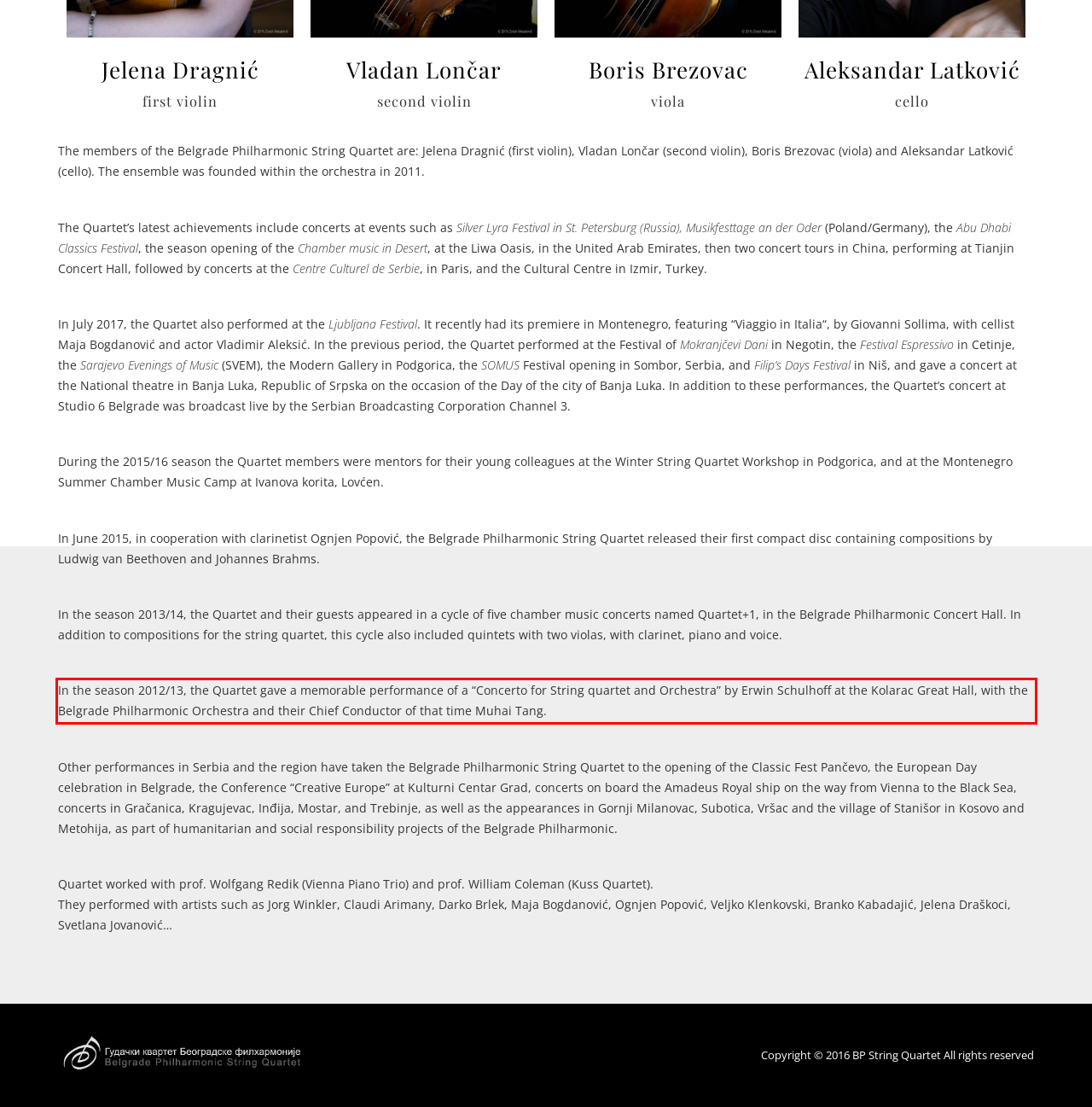Please examine the webpage screenshot containing a red bounding box and use OCR to recognize and output the text inside the red bounding box.

In the season 2012/13, the Quartet gave a memorable performance of a “Concerto for String quartet and Orchestra” by Erwin Schulhoff at the Kolarac Great Hall, with the Belgrade Philharmonic Orchestra and their Chief Conductor of that time Muhai Tang.